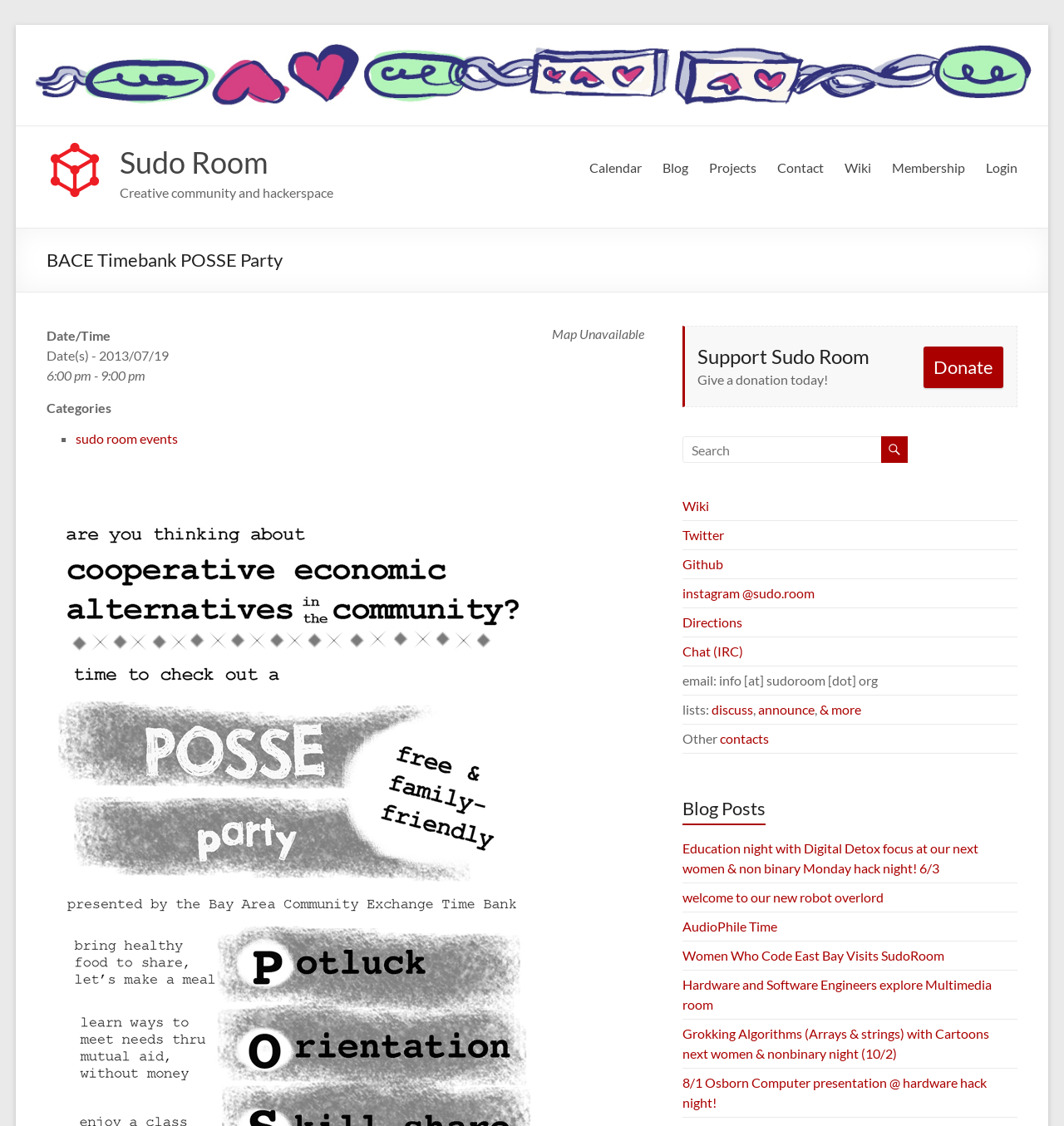What is the name of the hackerspace?
Please provide a comprehensive answer based on the contents of the image.

I found the answer by looking at the image and link elements with the text 'Sudo Room' which appears multiple times on the webpage, indicating that it is the name of the hackerspace.